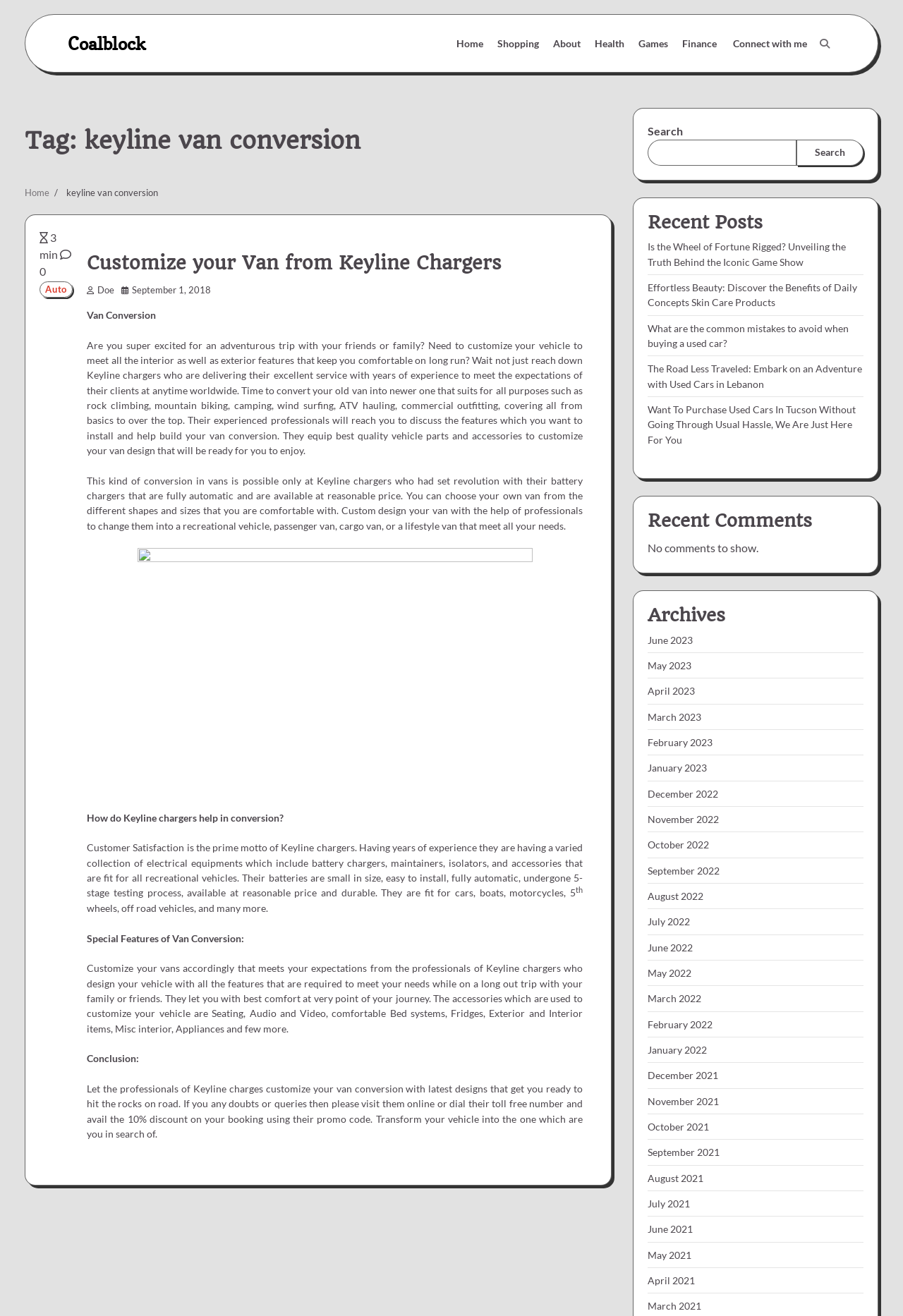Please identify the bounding box coordinates of the region to click in order to complete the task: "Search for something". The coordinates must be four float numbers between 0 and 1, specified as [left, top, right, bottom].

[0.717, 0.106, 0.882, 0.126]